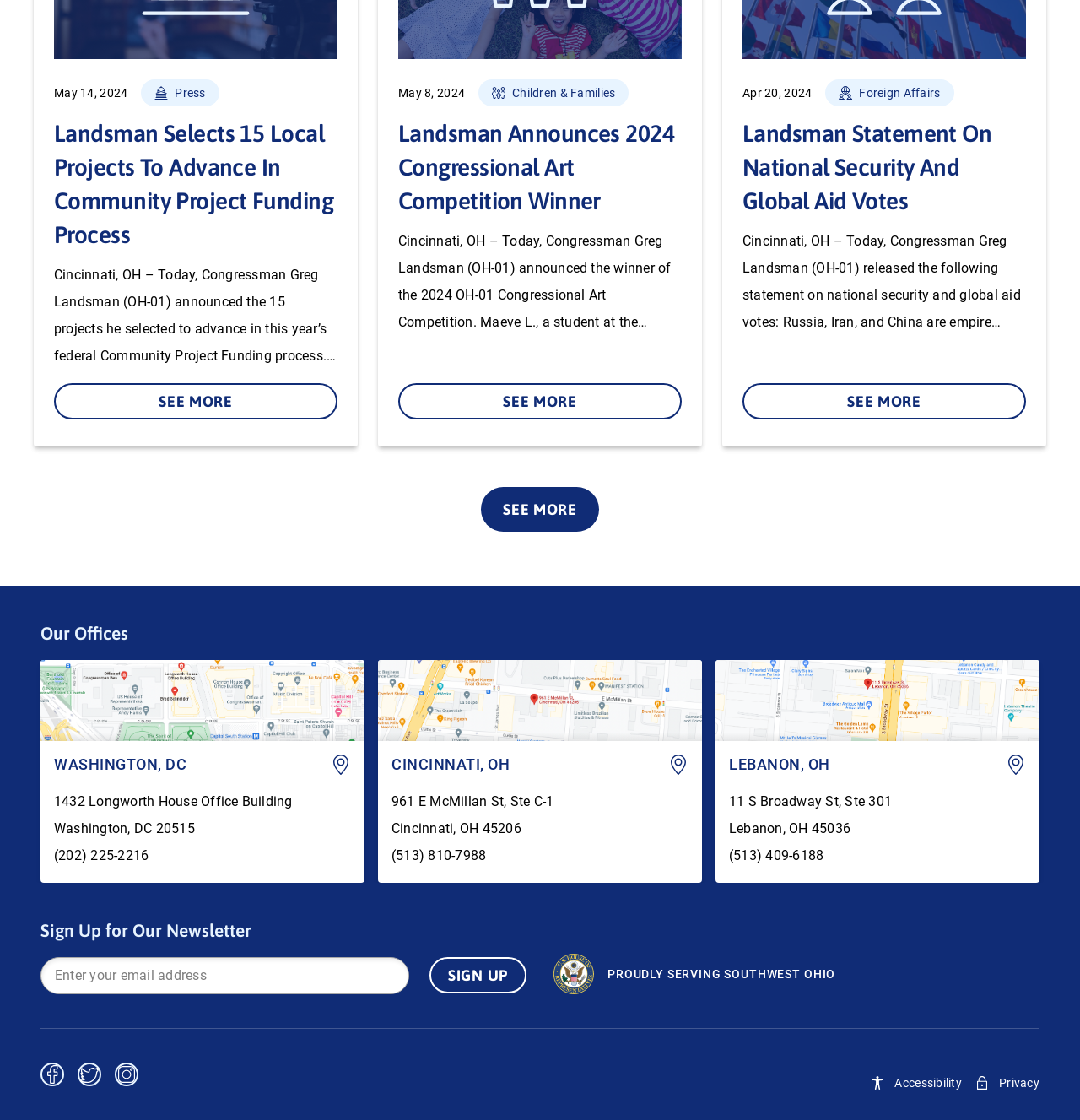Please identify the bounding box coordinates of the clickable area that will allow you to execute the instruction: "Click Children & Families".

[0.443, 0.071, 0.582, 0.095]